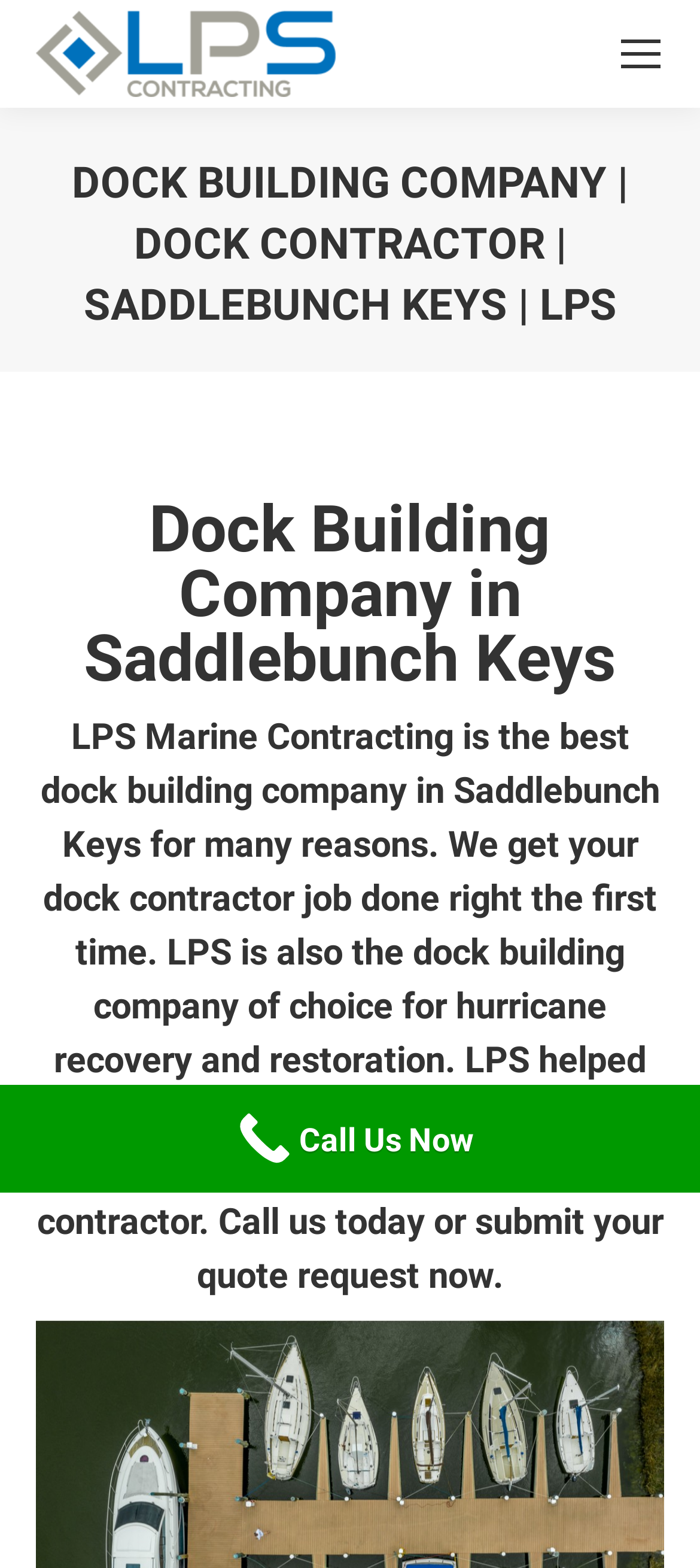Given the element description: "Call Us Now", predict the bounding box coordinates of the UI element it refers to, using four float numbers between 0 and 1, i.e., [left, top, right, bottom].

[0.0, 0.692, 1.0, 0.761]